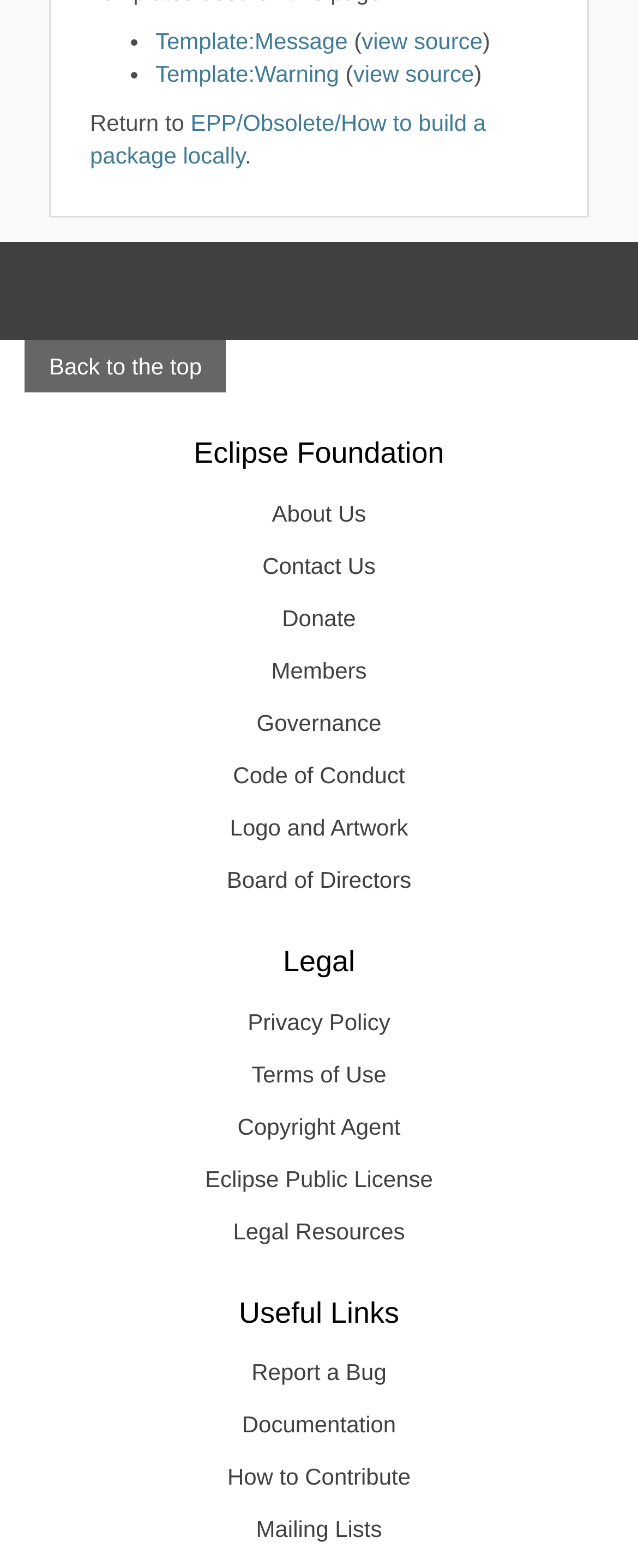How many links are there under 'Legal'?
Look at the screenshot and give a one-word or phrase answer.

4